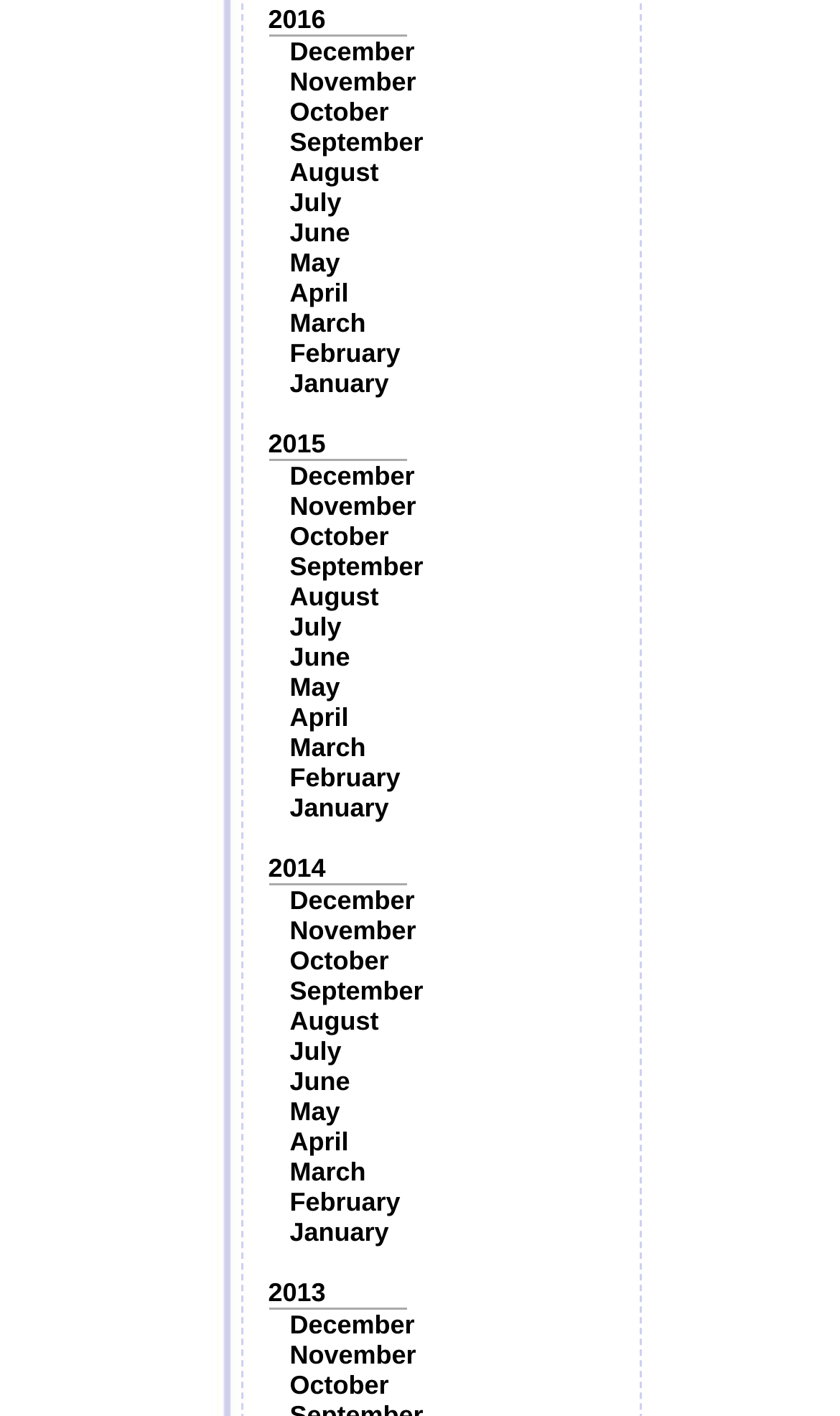Pinpoint the bounding box coordinates of the element to be clicked to execute the instruction: "Go to December 2015".

[0.345, 0.326, 0.494, 0.347]